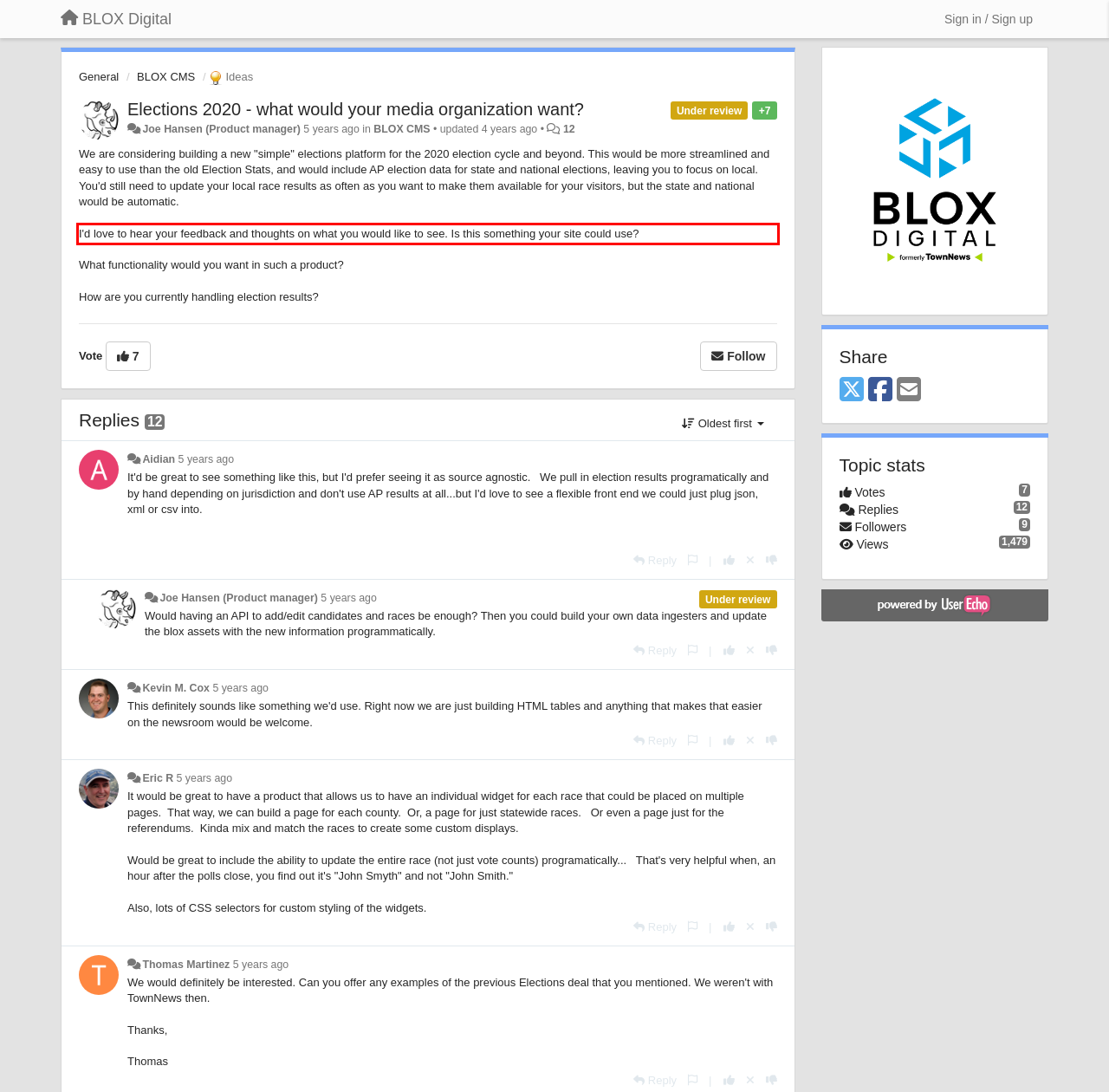You are given a screenshot showing a webpage with a red bounding box. Perform OCR to capture the text within the red bounding box.

I'd love to hear your feedback and thoughts on what you would like to see. Is this something your site could use?